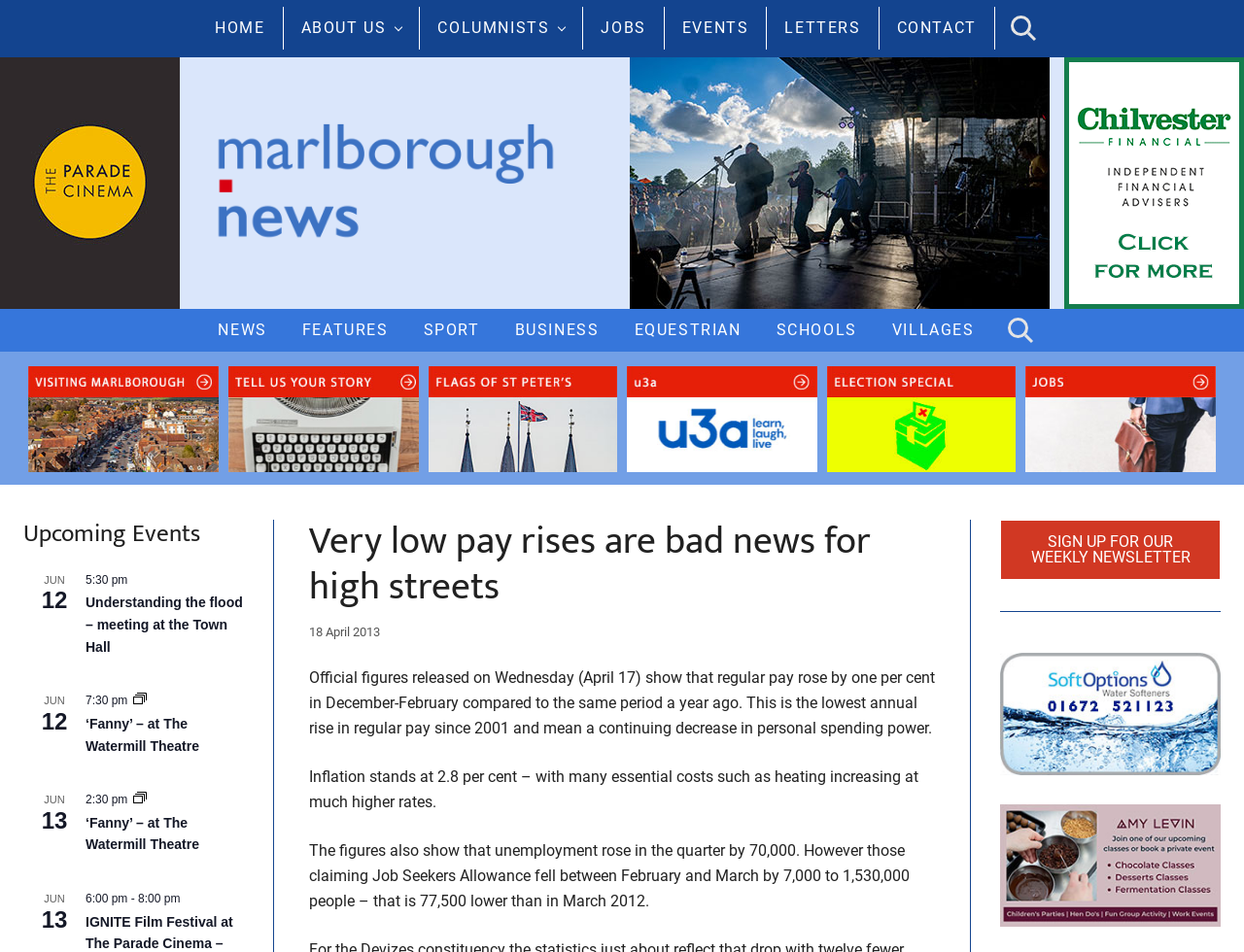Show the bounding box coordinates for the element that needs to be clicked to execute the following instruction: "Search for something". Provide the coordinates in the form of four float numbers between 0 and 1, i.e., [left, top, right, bottom].

[0.8, 0.007, 0.841, 0.052]